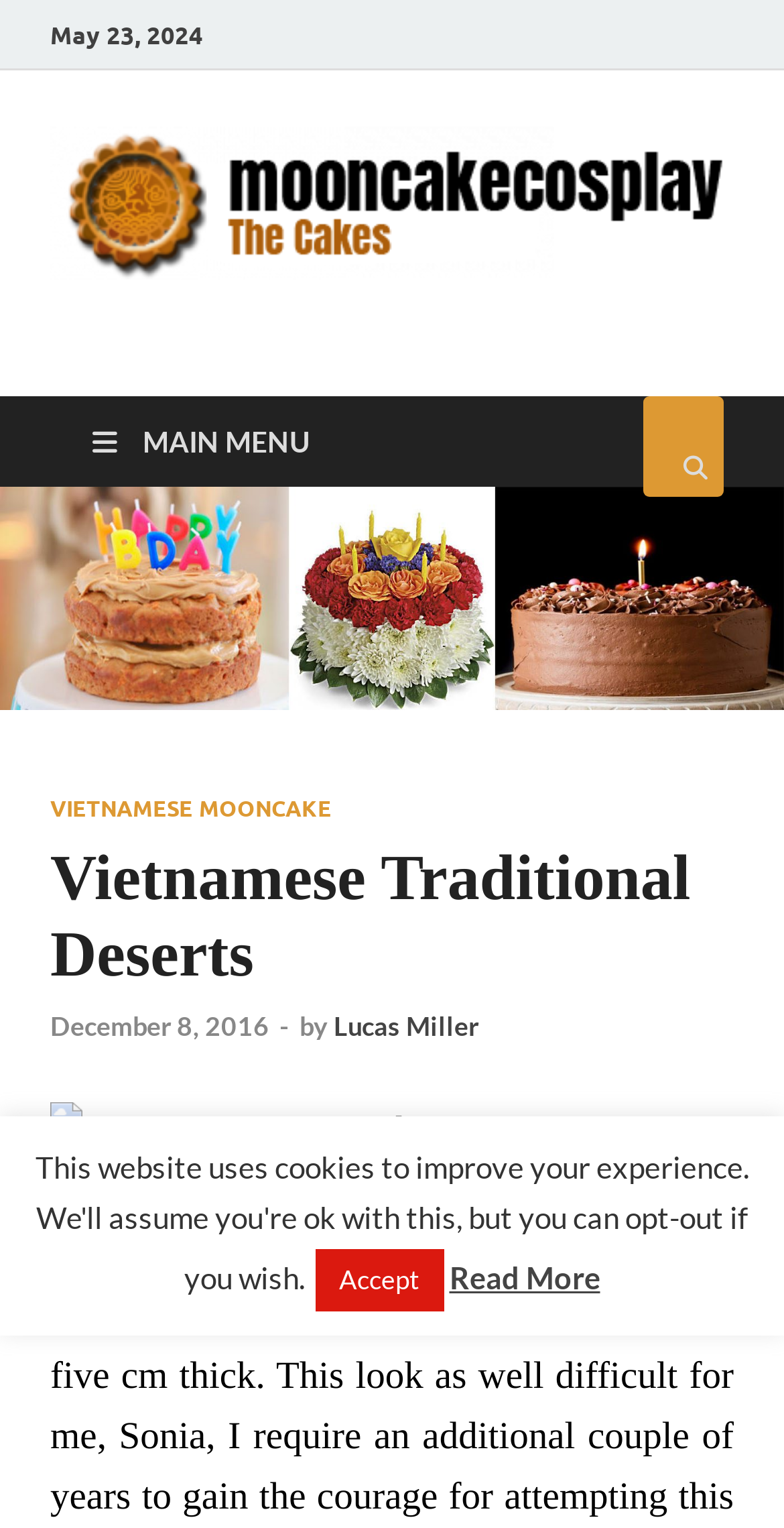Articulate a complete and detailed caption of the webpage elements.

The webpage is about Vietnamese traditional desserts, specifically mooncakes. At the top left, there is a date "May 23, 2024" and a link to the website "M-Cake | mooncakecosplay.com" with an accompanying image of the website's logo. Below the date, there is a text "Cakes" and a button with a search icon.

On the top right, there is a button with a hamburger icon and a link to the main menu. The main menu is divided into sections, with a header that reads "Vietnamese Traditional Deserts". Below the header, there are links to "VIETNAMESE MOONCAKE" and a date "December 8, 2016" with a timestamp. There is also a text "by Lucas Miller" and a separator line.

The main content of the webpage is an image of a Vietnamese mooncake, which takes up most of the page. At the bottom, there are two buttons: "Accept" and "Read More". The "Read More" button is positioned to the right of the "Accept" button.

The webpage also provides a brief description of Vietnamese mooncakes, stating that they are usually in the shape of a circle (10 cm in diameter) or a square (a length of about 7-eight cm), and 4-five cm thick.